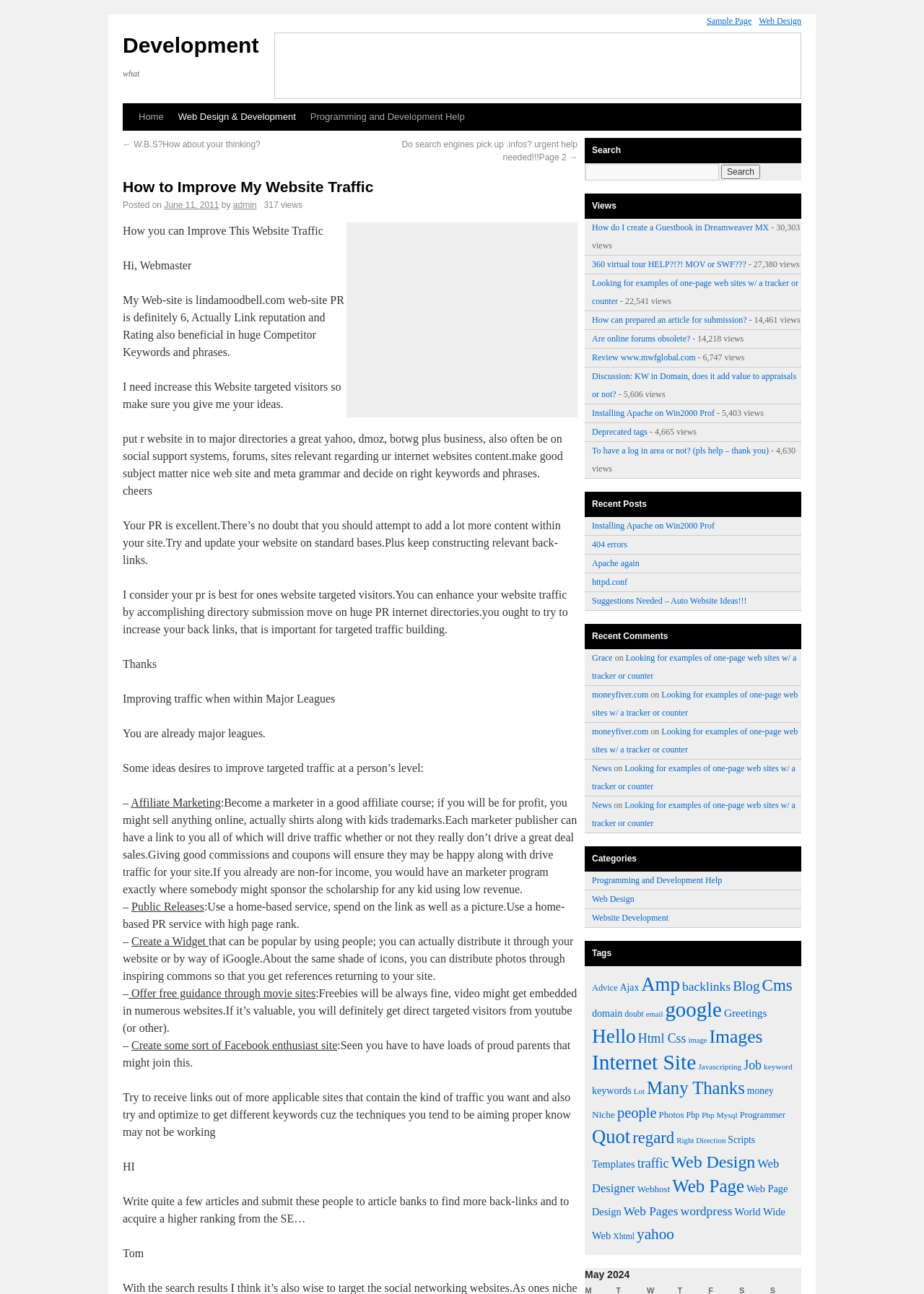How many views does the article have?
From the details in the image, provide a complete and detailed answer to the question.

The number of views is mentioned in the text '317 views' which is located below the article title 'How to Improve My Website Traffic'.